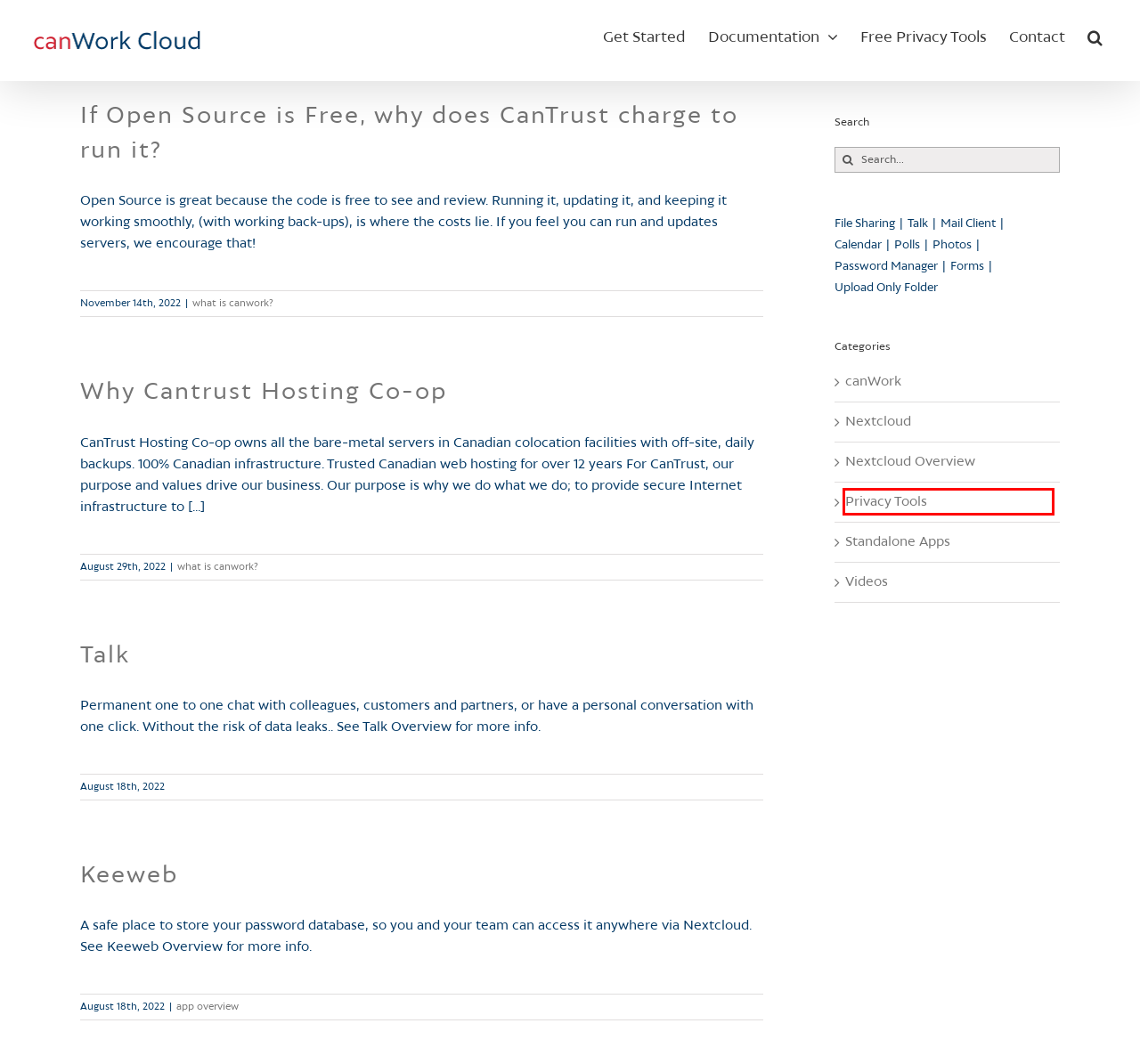Look at the screenshot of the webpage and find the element within the red bounding box. Choose the webpage description that best fits the new webpage that will appear after clicking the element. Here are the candidates:
A. poll Archives | canWork Cloud
B. file sharing Archives | canWork Cloud
C. Create a file-drop upload folder | canWork Cloud
D. If Open Source is Free, why does CanTrust charge to run it? | canWork Cloud
E. Why Cantrust Hosting Co-op | canWork Cloud
F. Standalone Apps Archives | canWork Cloud
G. Privacy Tools Archives | canWork Cloud
H. talk Archives | canWork Cloud

G